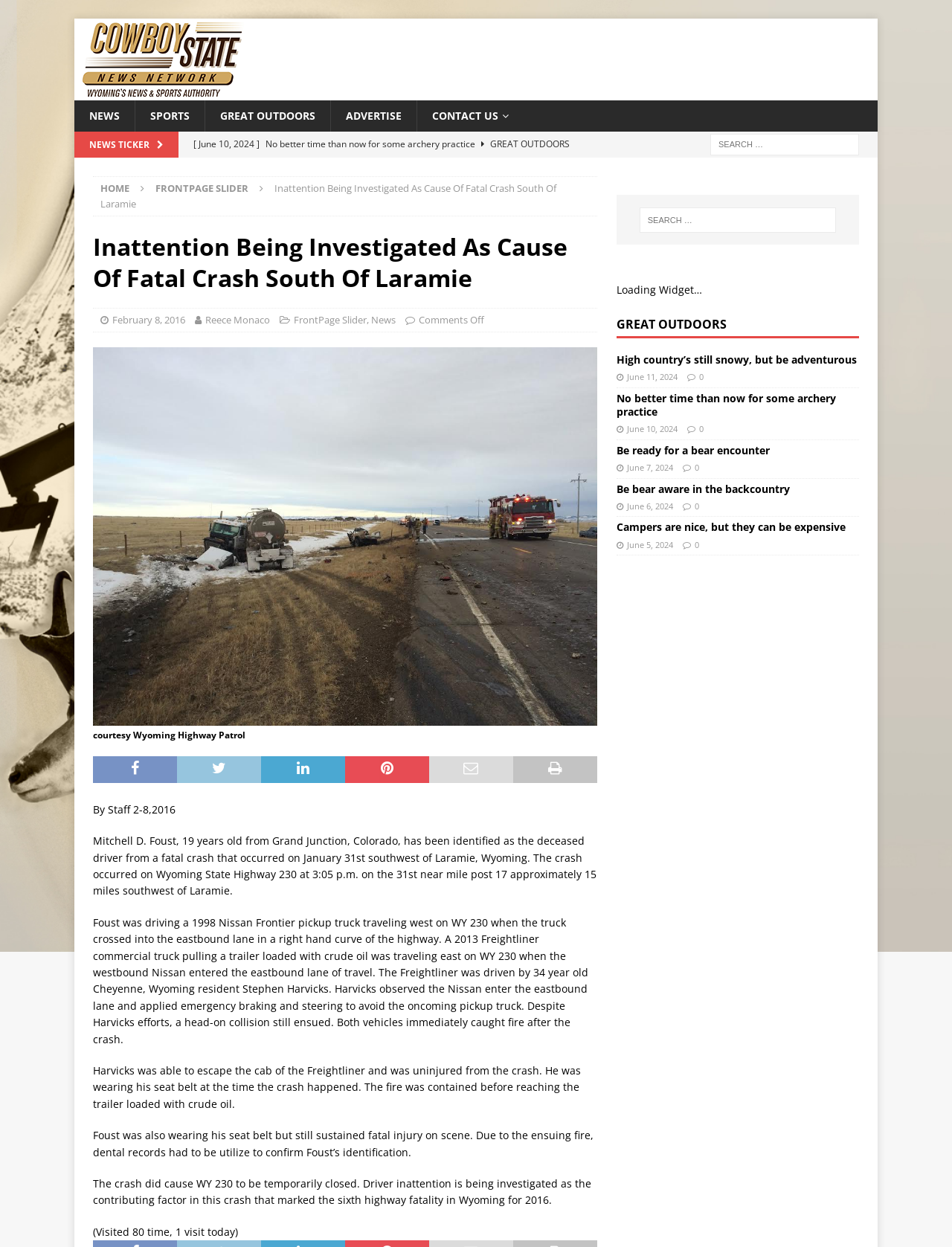What is the name of the news network?
Based on the image, provide your answer in one word or phrase.

Cowboy State News Network